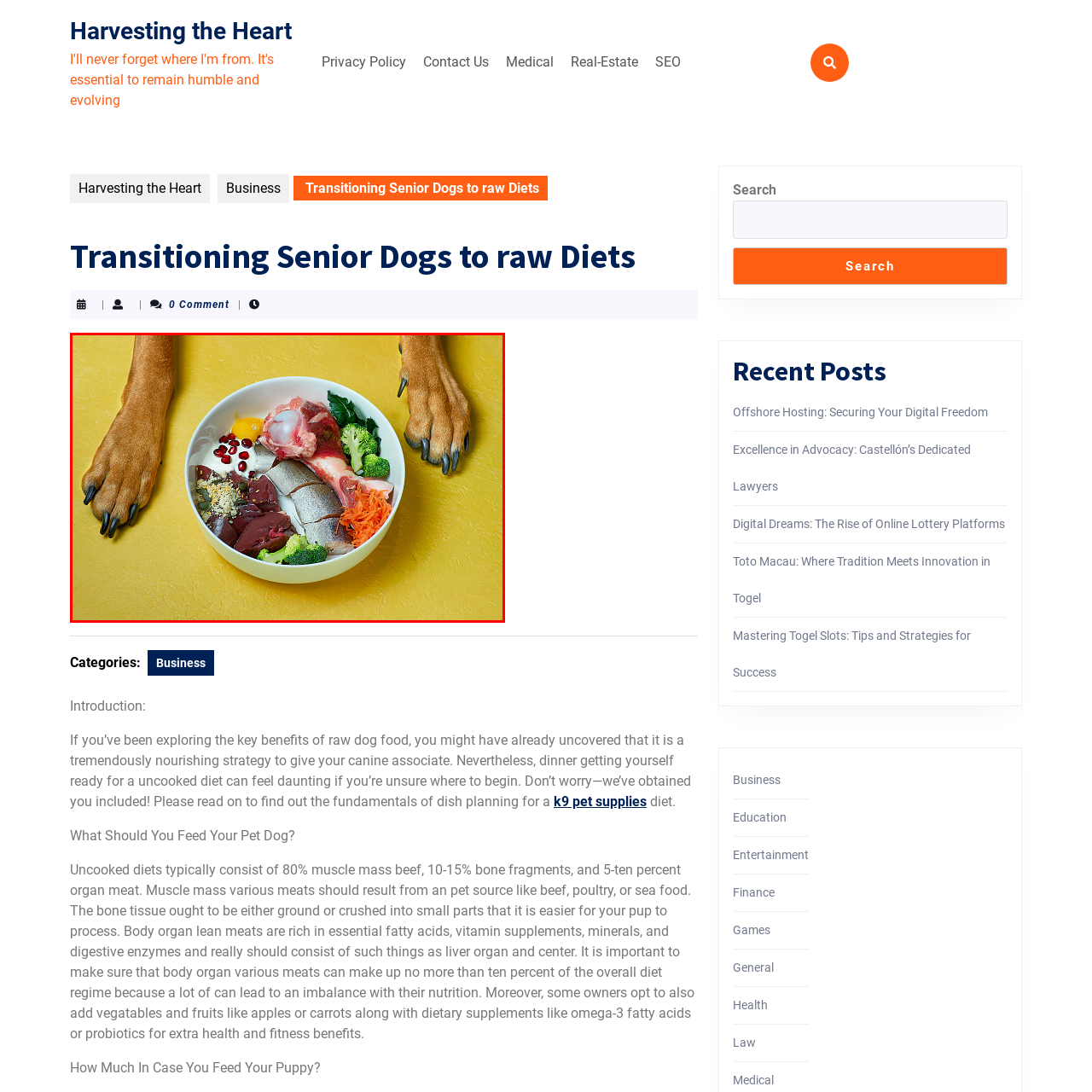Analyze the content inside the red box, What type of diet is featured in the bowl? Provide a short answer using a single word or phrase.

Raw diet